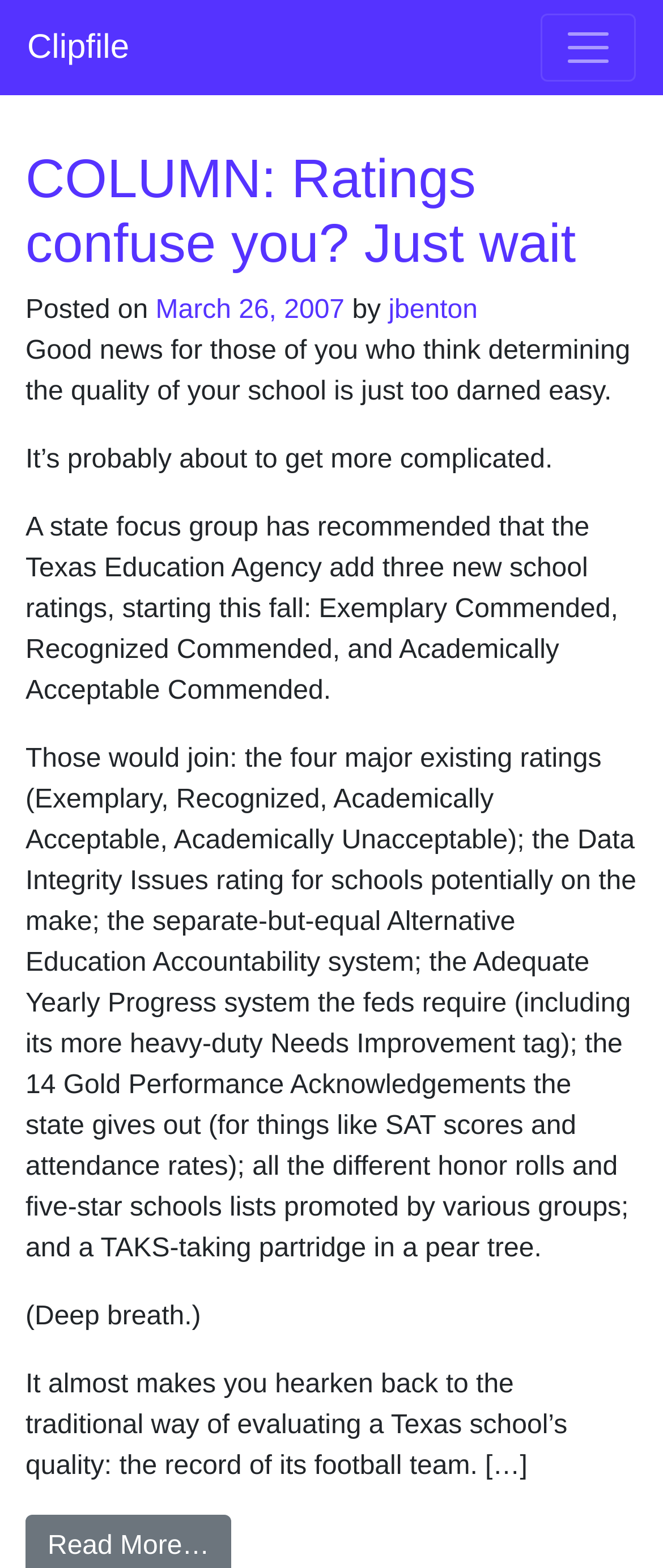Use a single word or phrase to answer the question:
What is the topic of the article?

school ratings